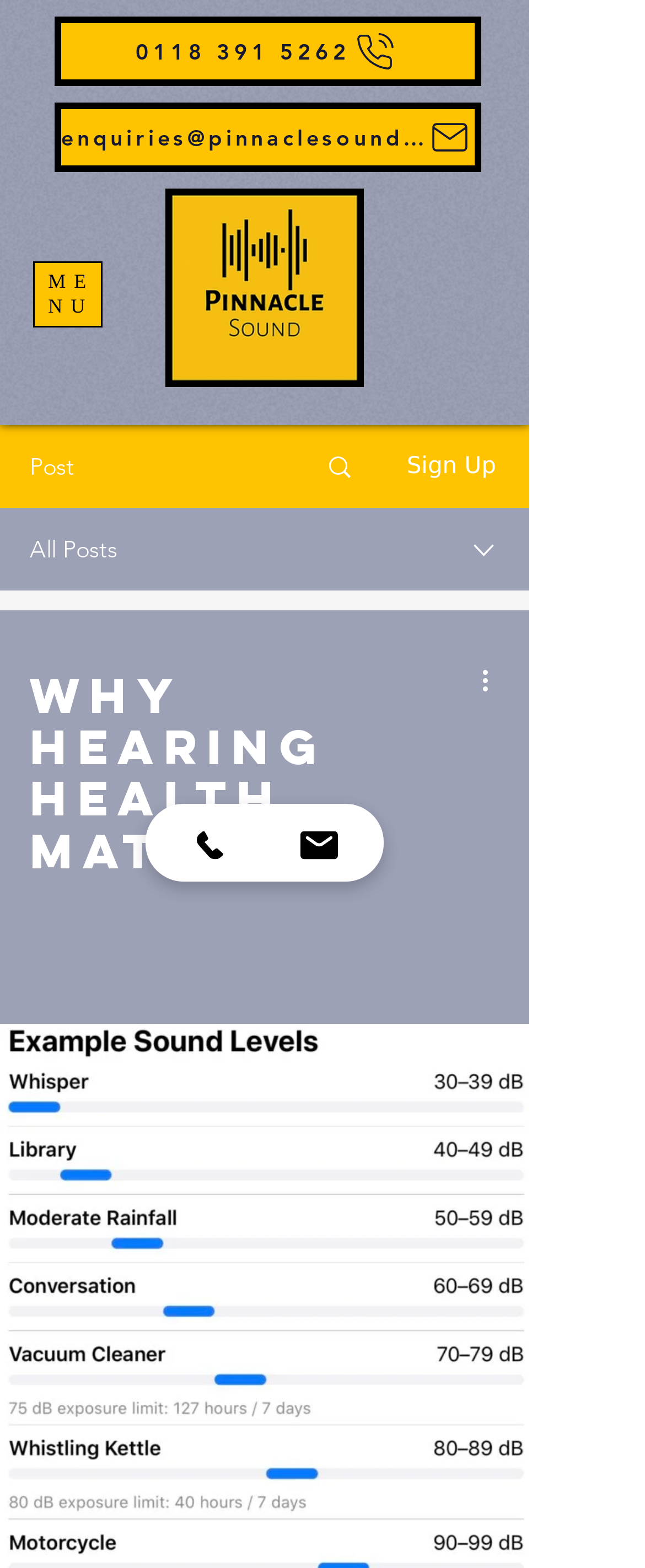Please identify the primary heading of the webpage and give its text content.

Why Hearing Health Matters